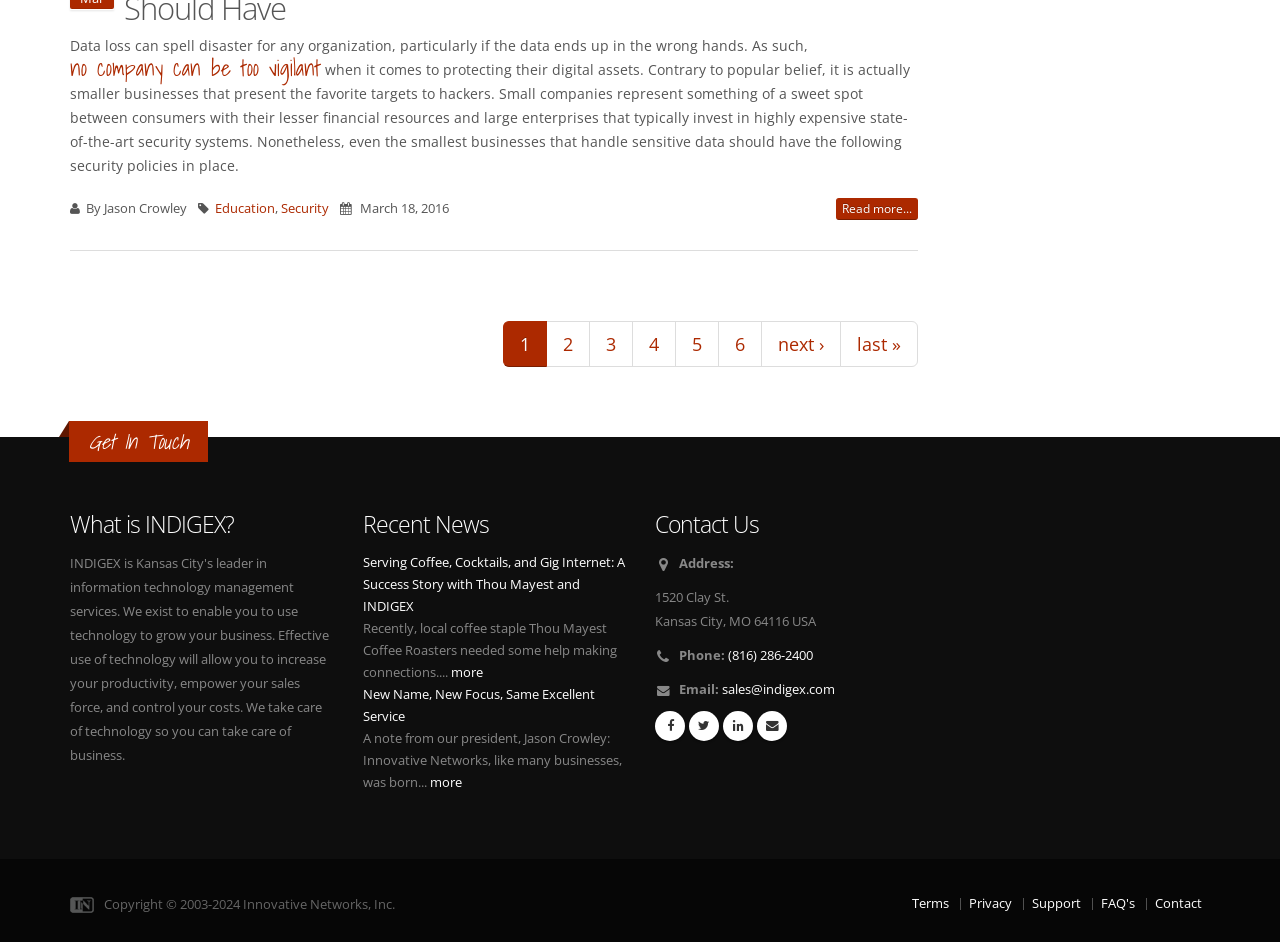Please locate the bounding box coordinates of the region I need to click to follow this instruction: "Contact INDIGEX via phone".

[0.569, 0.687, 0.635, 0.705]